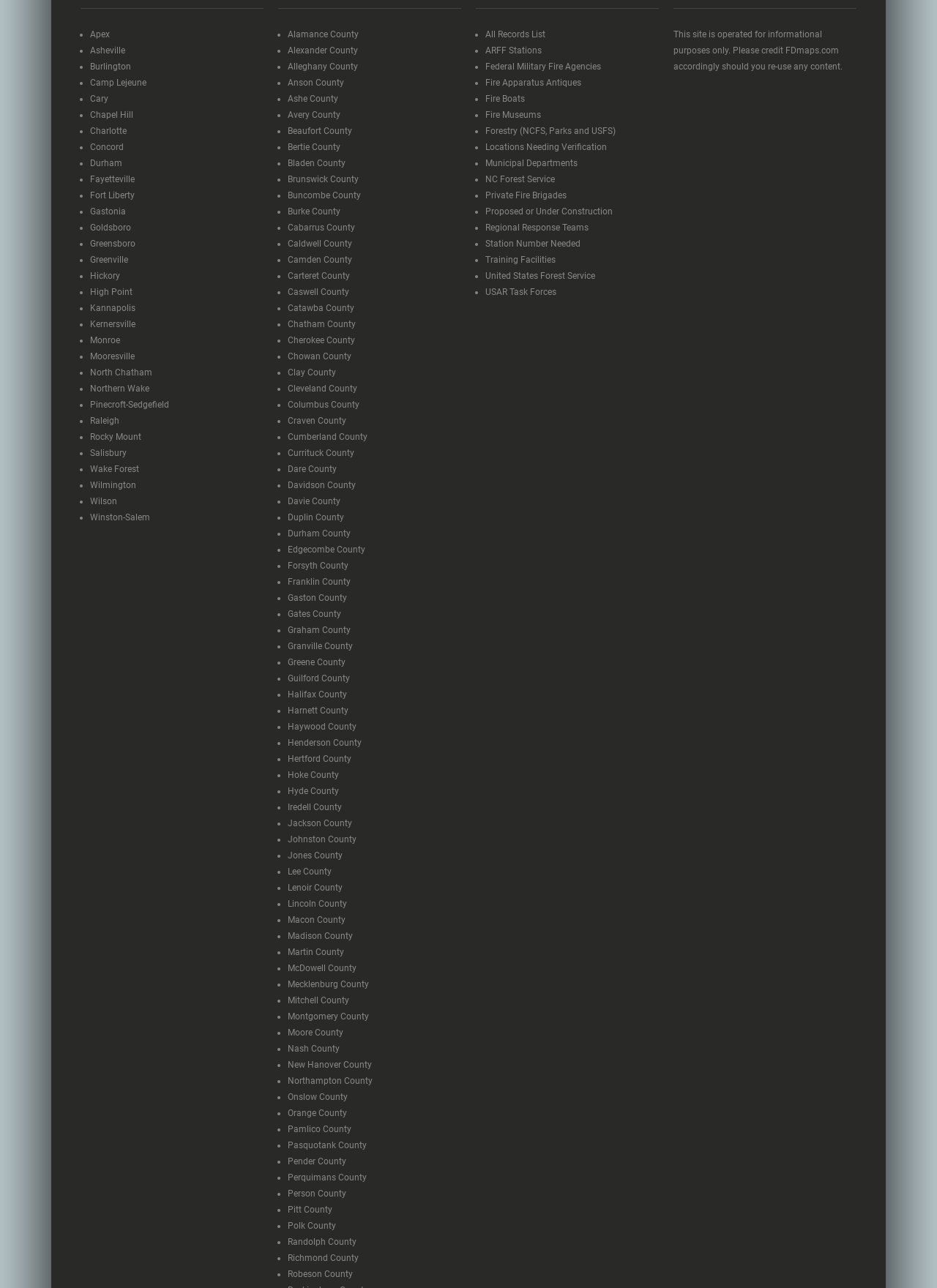Please identify the bounding box coordinates of the region to click in order to complete the given instruction: "Explore Alamance County". The coordinates should be four float numbers between 0 and 1, i.e., [left, top, right, bottom].

[0.307, 0.023, 0.383, 0.033]